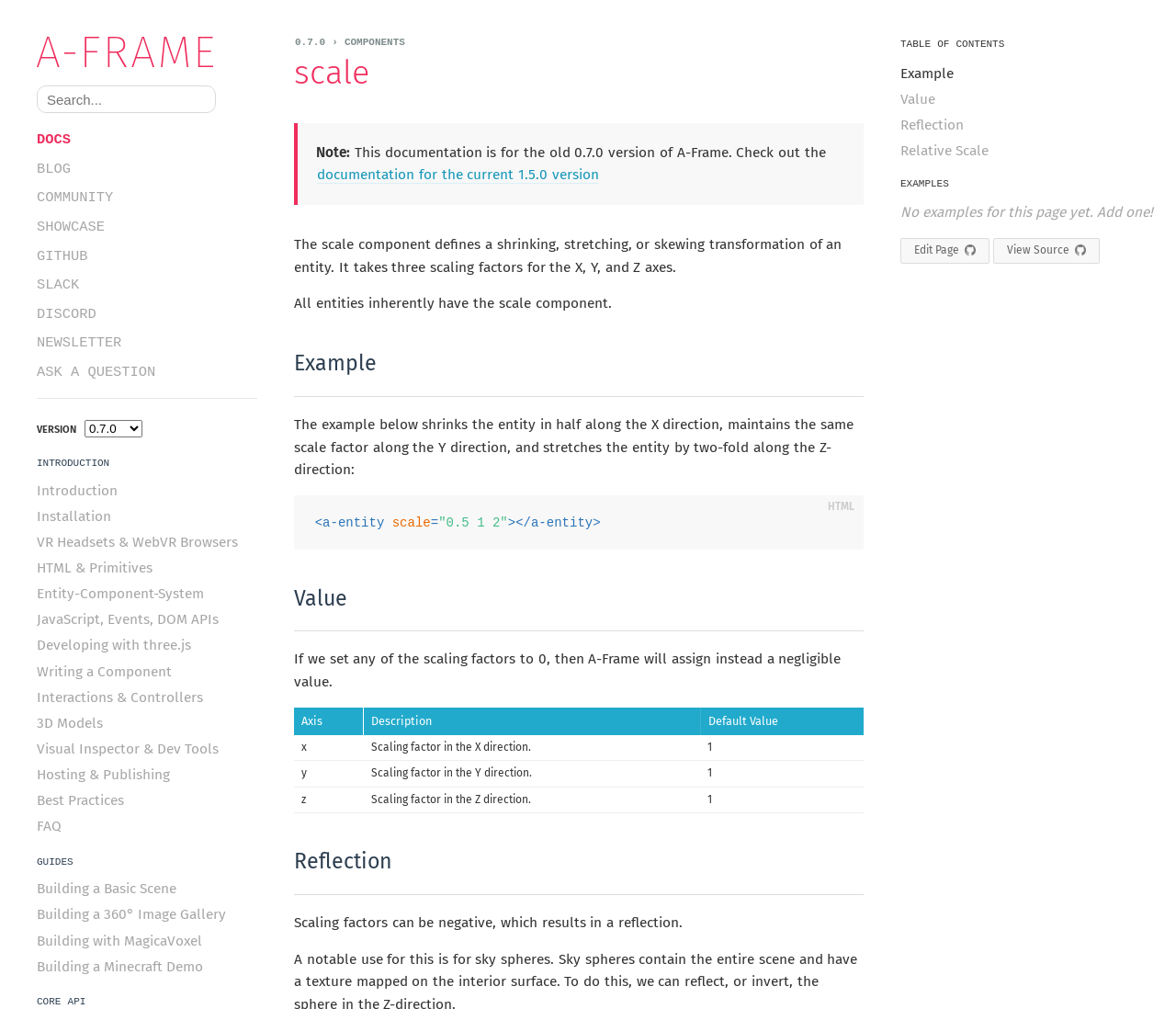Identify the bounding box coordinates of the HTML element based on this description: "VR Headsets & WebVR Browsers".

[0.031, 0.526, 0.219, 0.549]